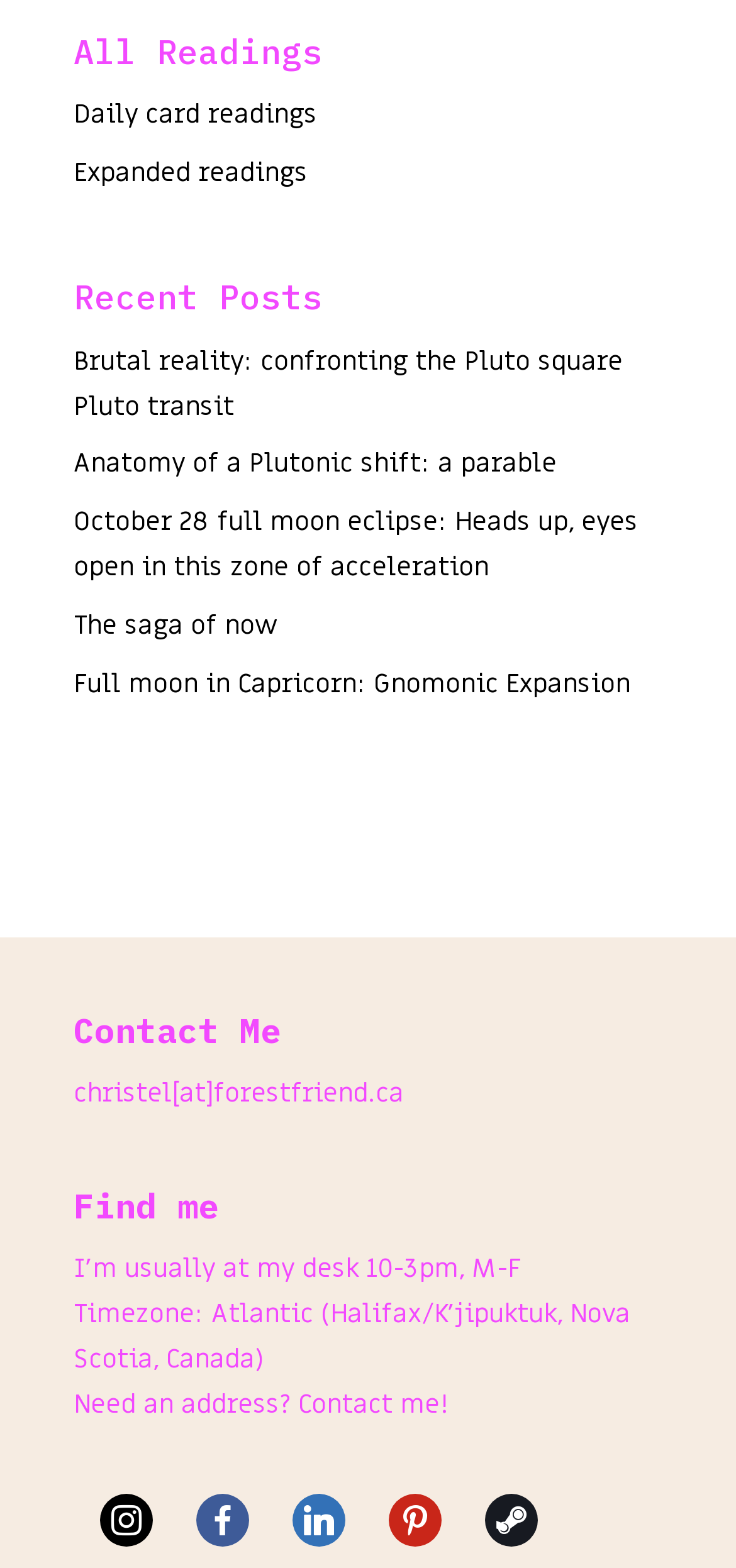Could you specify the bounding box coordinates for the clickable section to complete the following instruction: "View daily card readings"?

[0.1, 0.061, 0.431, 0.084]